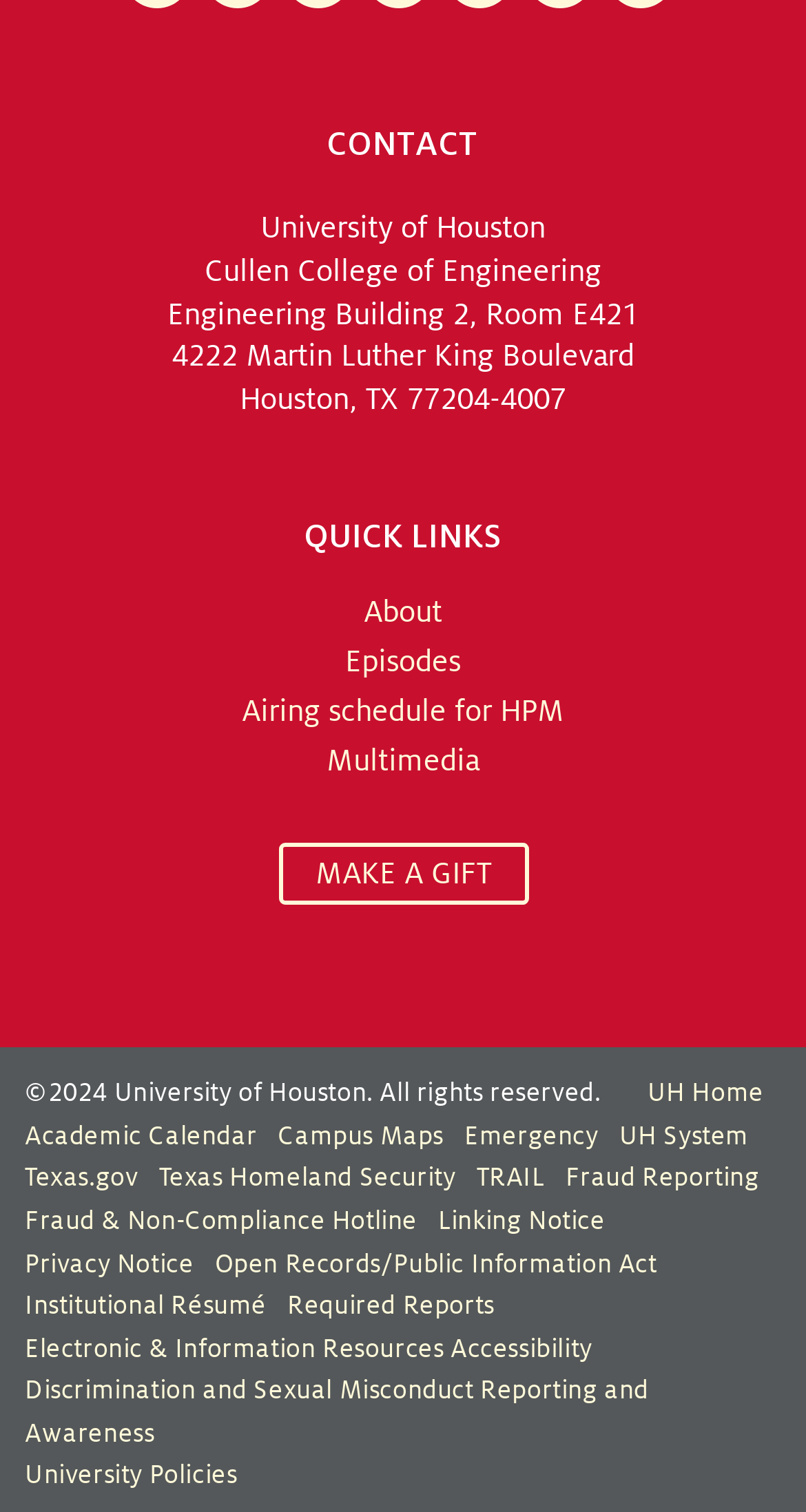Identify the coordinates of the bounding box for the element described below: "Electronic & Information Resources Accessibility". Return the coordinates as four float numbers between 0 and 1: [left, top, right, bottom].

[0.031, 0.882, 0.735, 0.901]